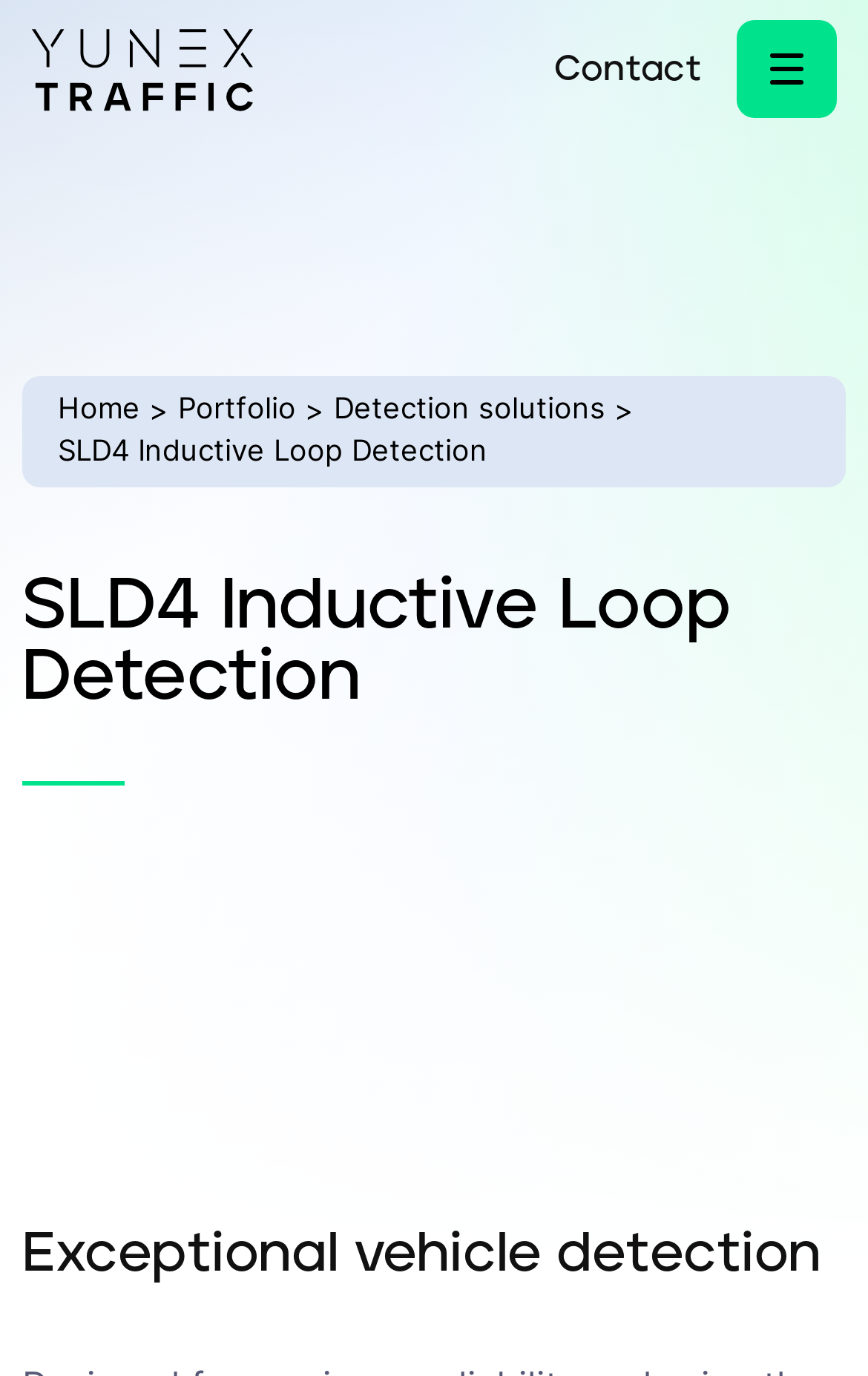What is the purpose of the SLD4 detectors?
Please provide a comprehensive and detailed answer to the question.

I inferred the purpose of the SLD4 detectors by reading the heading 'SLD4 Inductive Loop Detection' and the subheading 'Exceptional vehicle detection', which suggests that the detectors are used for traffic detection.